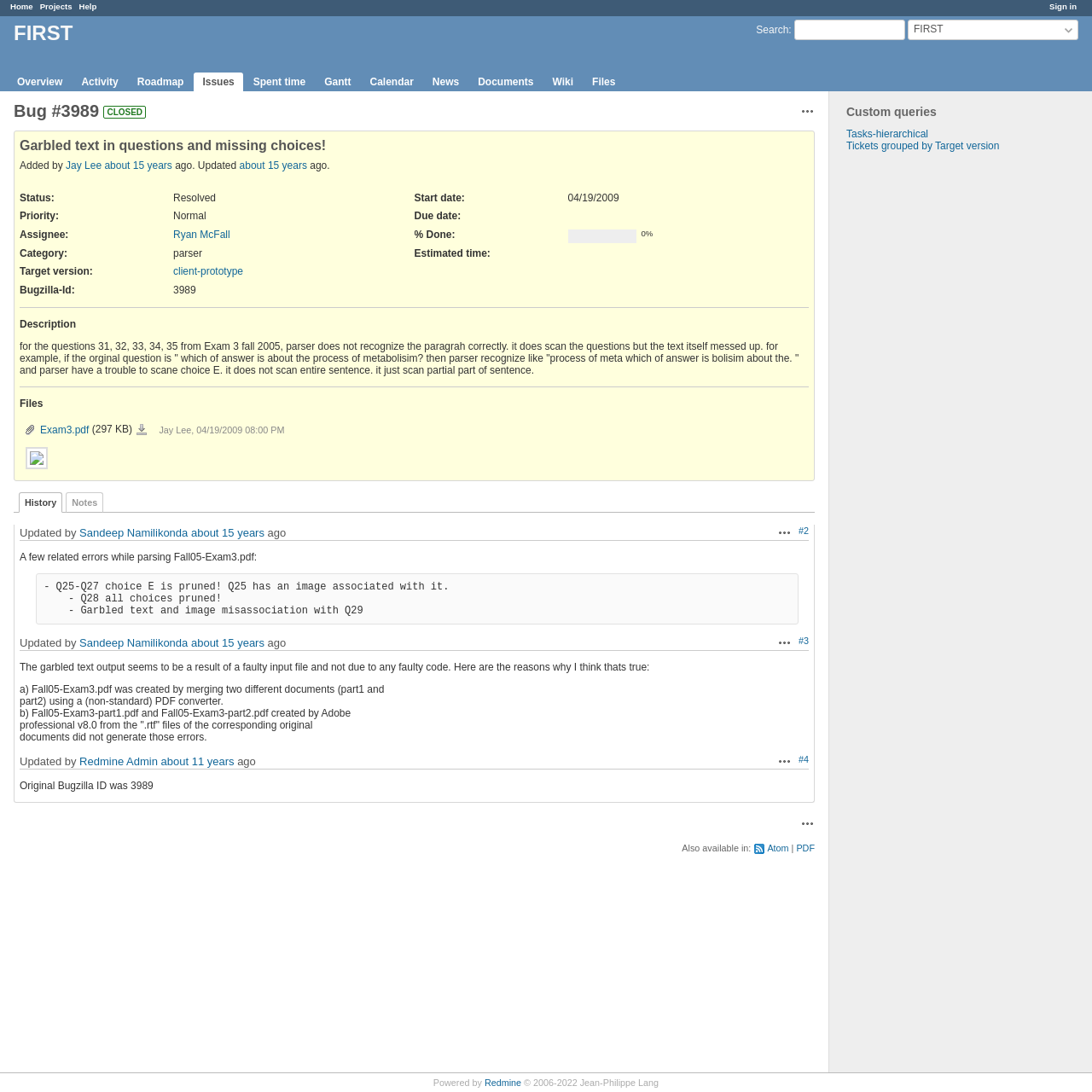Who updated Bug #3989 about 15 years ago?
Please give a detailed and elaborate answer to the question.

Bug #3989 was updated by Sandeep Namilikonda about 15 years ago, which is mentioned in the bug history section of the webpage.